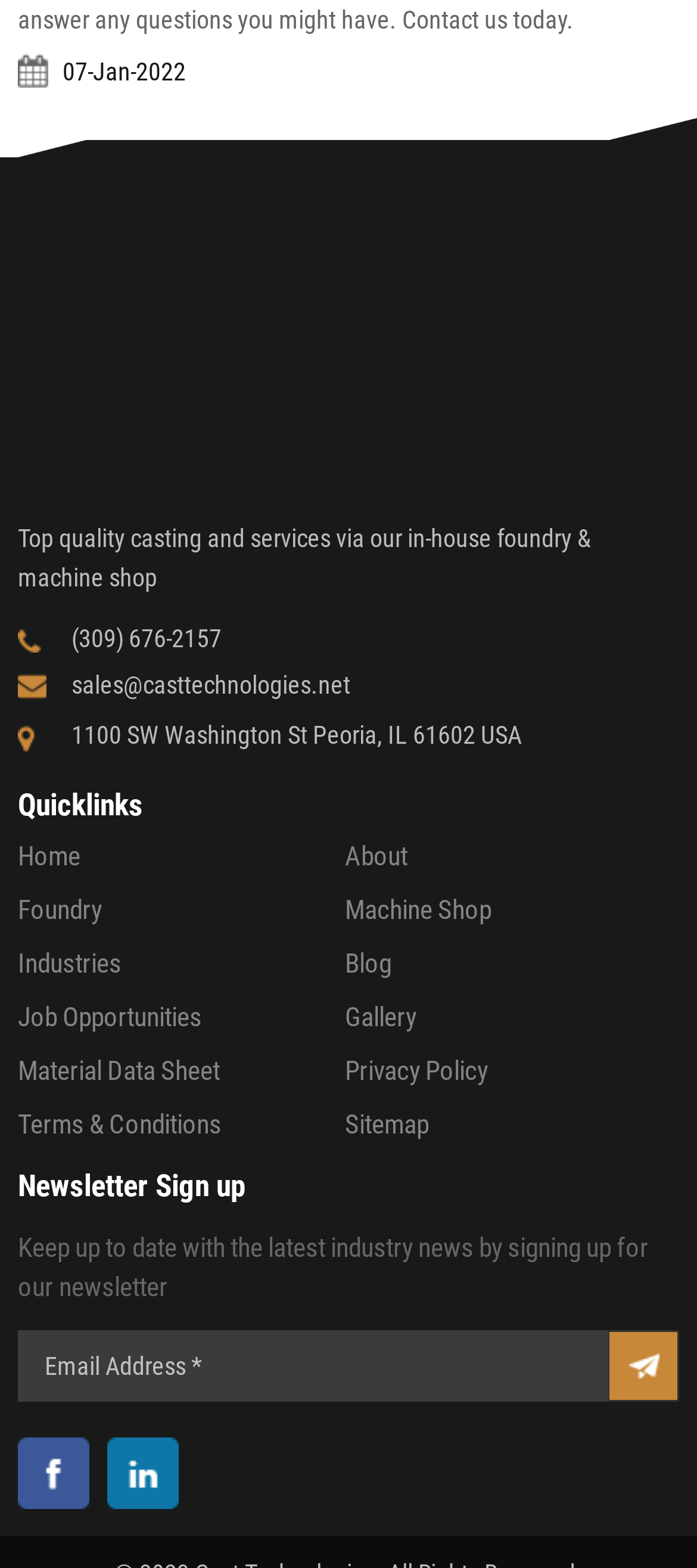Locate the bounding box coordinates of the element that should be clicked to fulfill the instruction: "Call the phone number".

[0.103, 0.398, 0.318, 0.417]